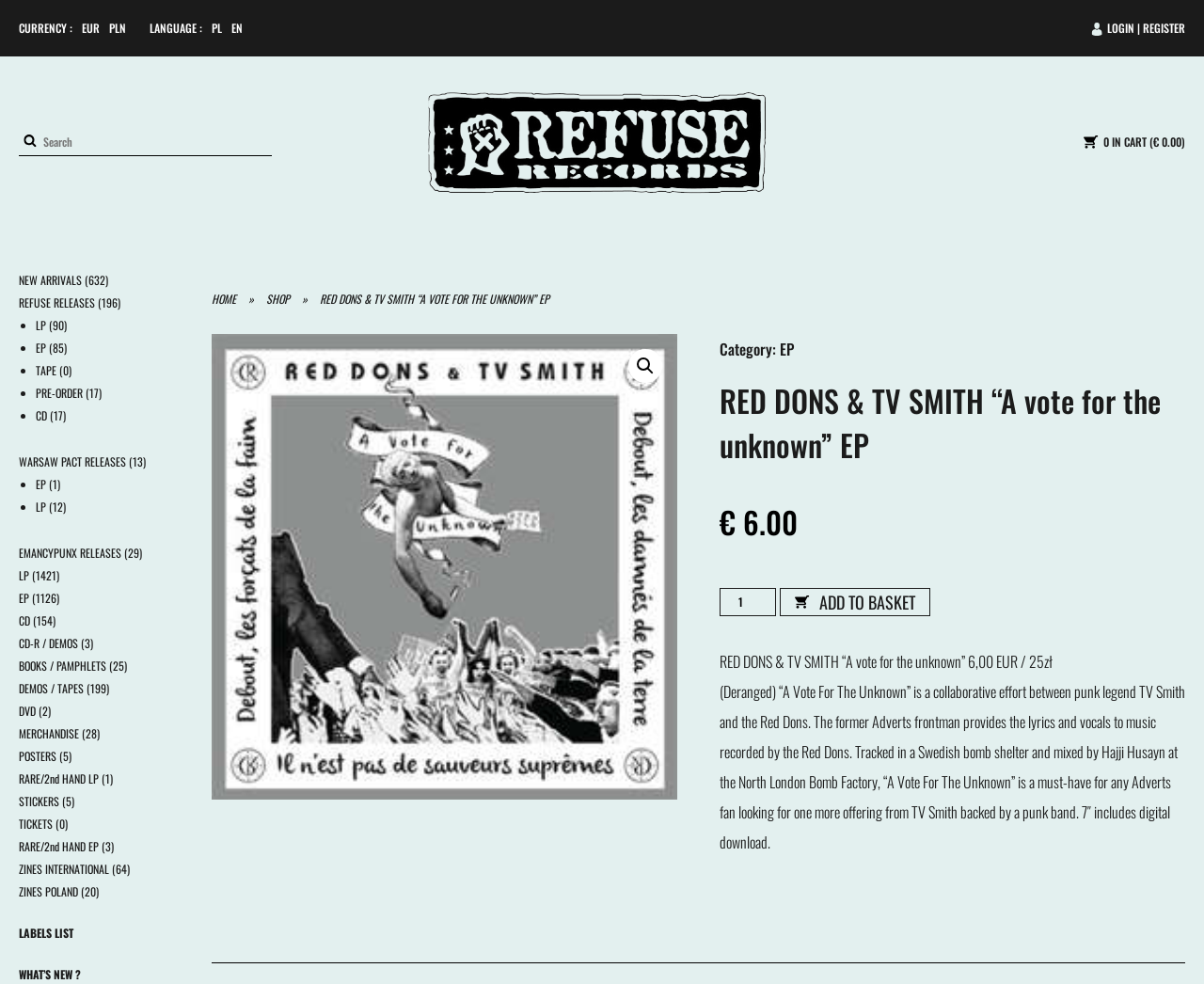How many items are in the cart?
Based on the image, respond with a single word or phrase.

0